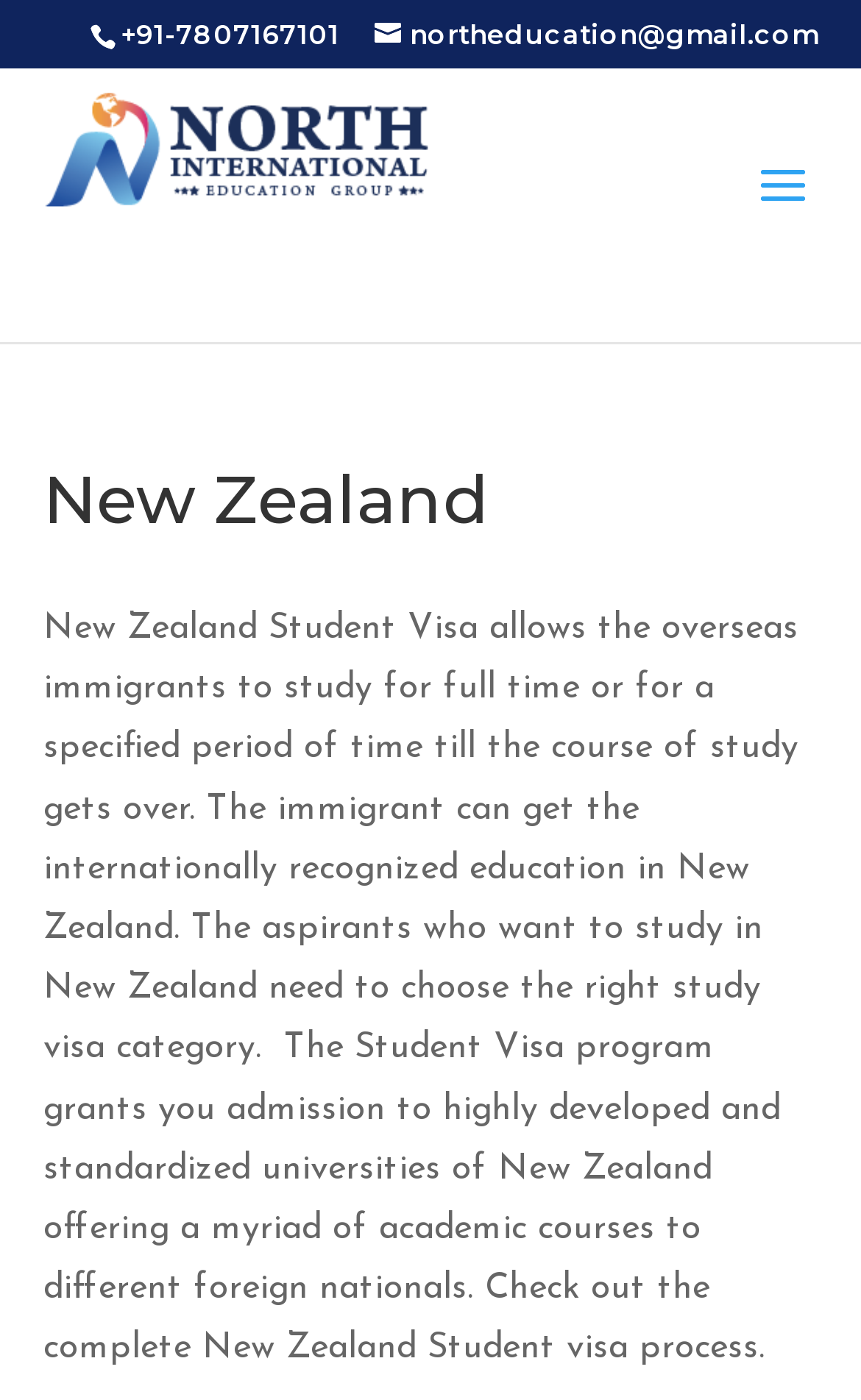Generate a thorough caption that explains the contents of the webpage.

The webpage is about New Zealand and North International Education Group. At the top, there is a phone number "+91-7807167101" and an email address "northeducation@gmail.com" accompanied by an image of the North International Education Group's logo. 

Below the contact information, there is a search bar with a searchbox labeled "Search for:". 

The main content of the webpage is divided into two sections. On the left, there is a heading "New Zealand" and on the right, there is a detailed paragraph about New Zealand Student Visa. The paragraph explains that the visa allows overseas immigrants to study in New Zealand for a specified period, and it provides internationally recognized education. It also mentions that the aspirants need to choose the right study visa category and that the Student Visa program grants admission to highly developed and standardized universities of New Zealand offering various academic courses to foreign nationals. The paragraph concludes by inviting readers to check out the complete New Zealand Student visa process.